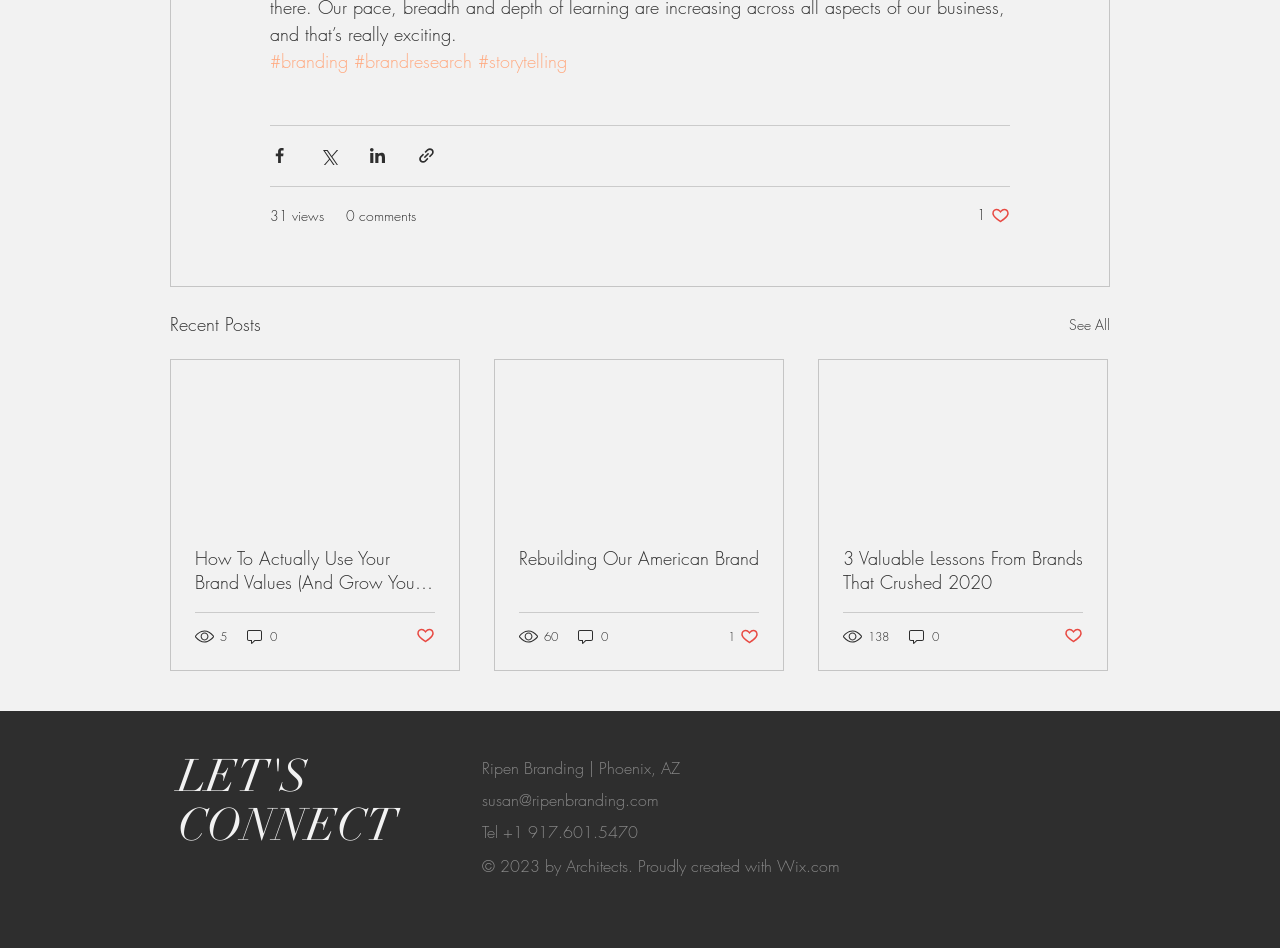How many views does the first article have?
Please give a detailed and thorough answer to the question, covering all relevant points.

I found the view count of the first article by looking at the generic element with the text '5 views' inside the first article element.